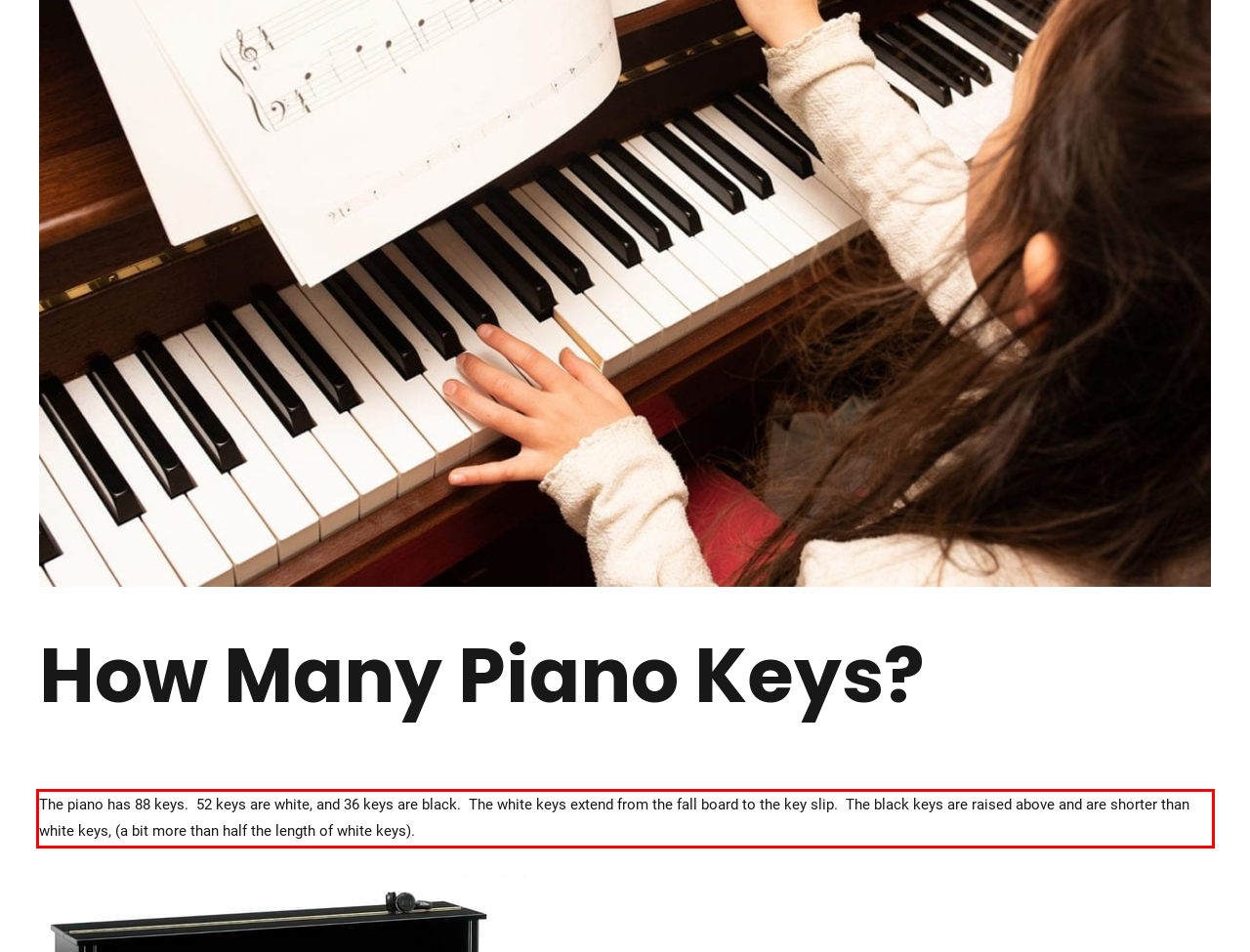Identify the text within the red bounding box on the webpage screenshot and generate the extracted text content.

The piano has 88 keys. 52 keys are white, and 36 keys are black. The white keys extend from the fall board to the key slip. The black keys are raised above and are shorter than white keys, (a bit more than half the length of white keys).